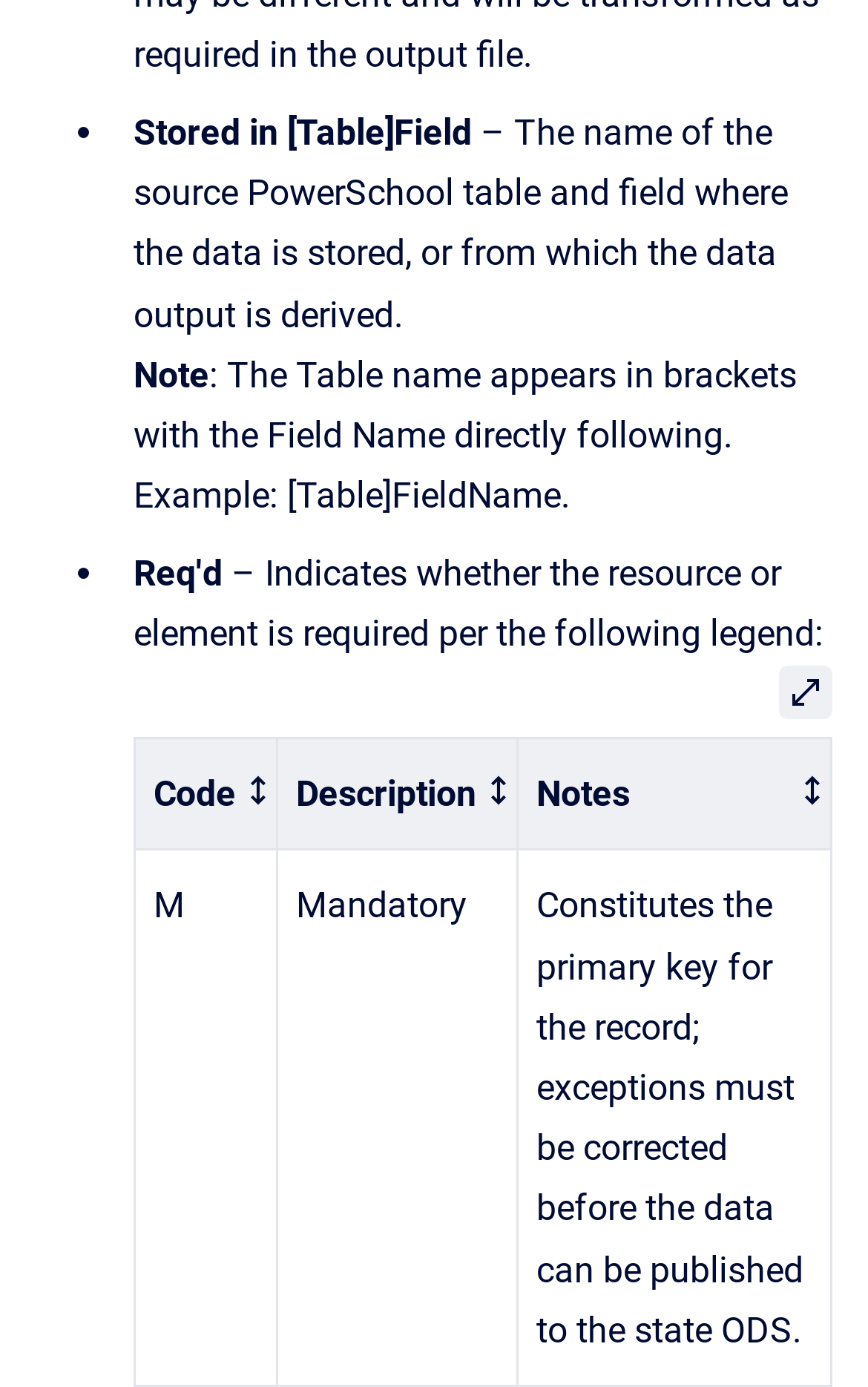Give a one-word or one-phrase response to the question: 
What is the purpose of the table name in brackets?

To indicate source PowerSchool table